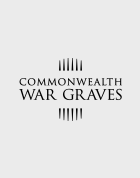What is the likely purpose of the section where the image is located? Based on the screenshot, please respond with a single word or phrase.

Providing access to grave registration documents